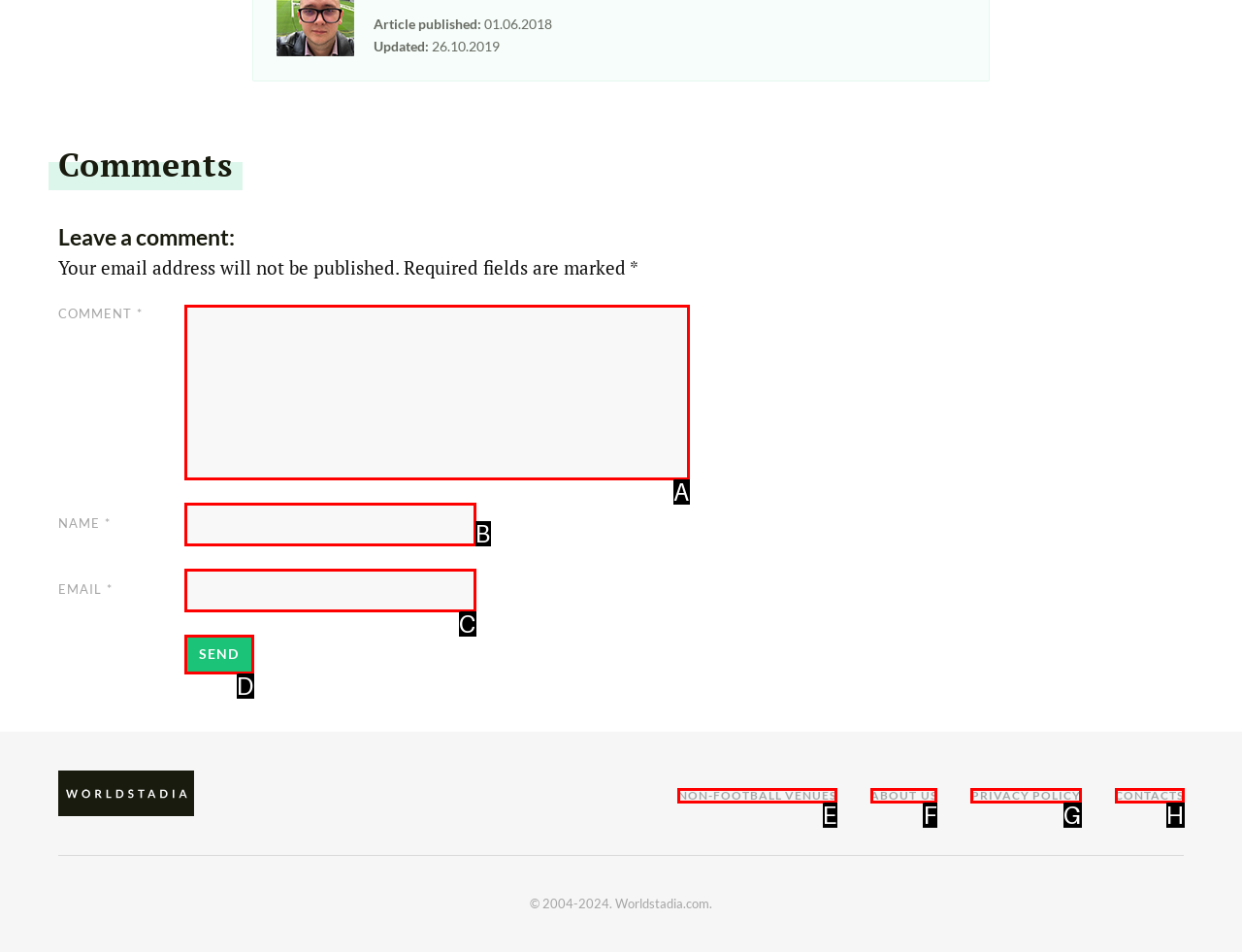From the description: parent_node: EMAIL * aria-describedby="email-notes" name="email", select the HTML element that fits best. Reply with the letter of the appropriate option.

C